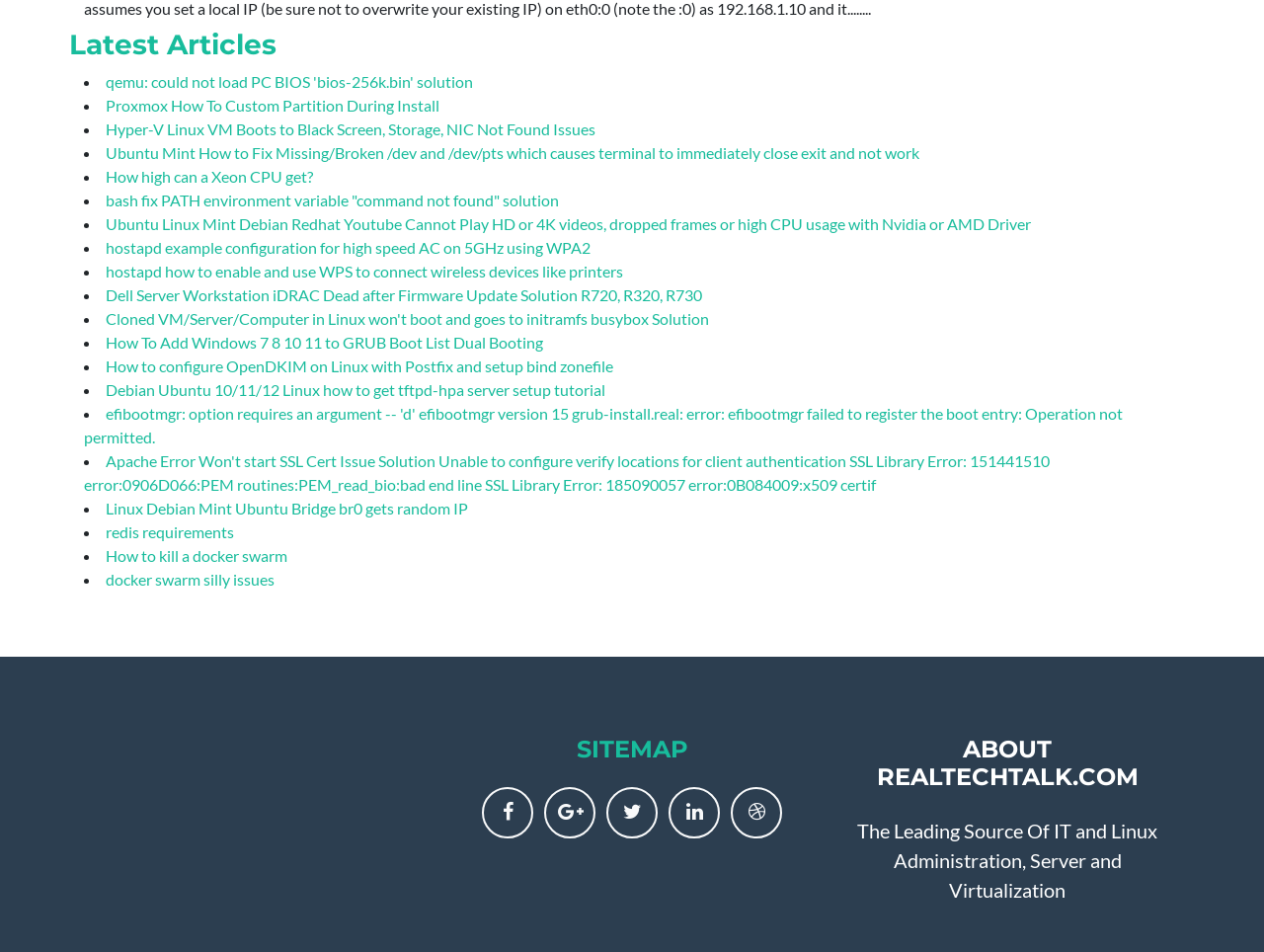Show the bounding box coordinates for the HTML element described as: "Sitemap".

[0.456, 0.771, 0.544, 0.801]